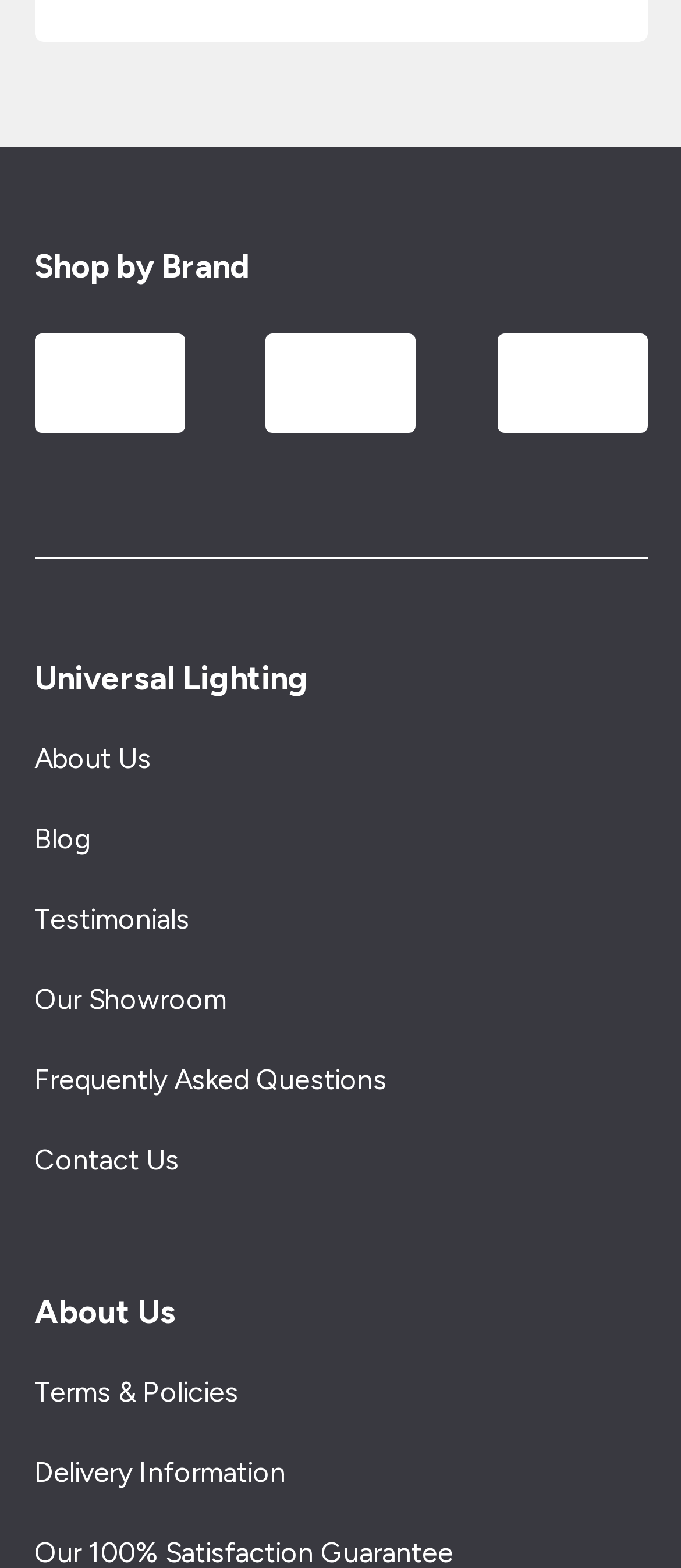Respond with a single word or phrase:
How many brand logos are displayed on the page?

9